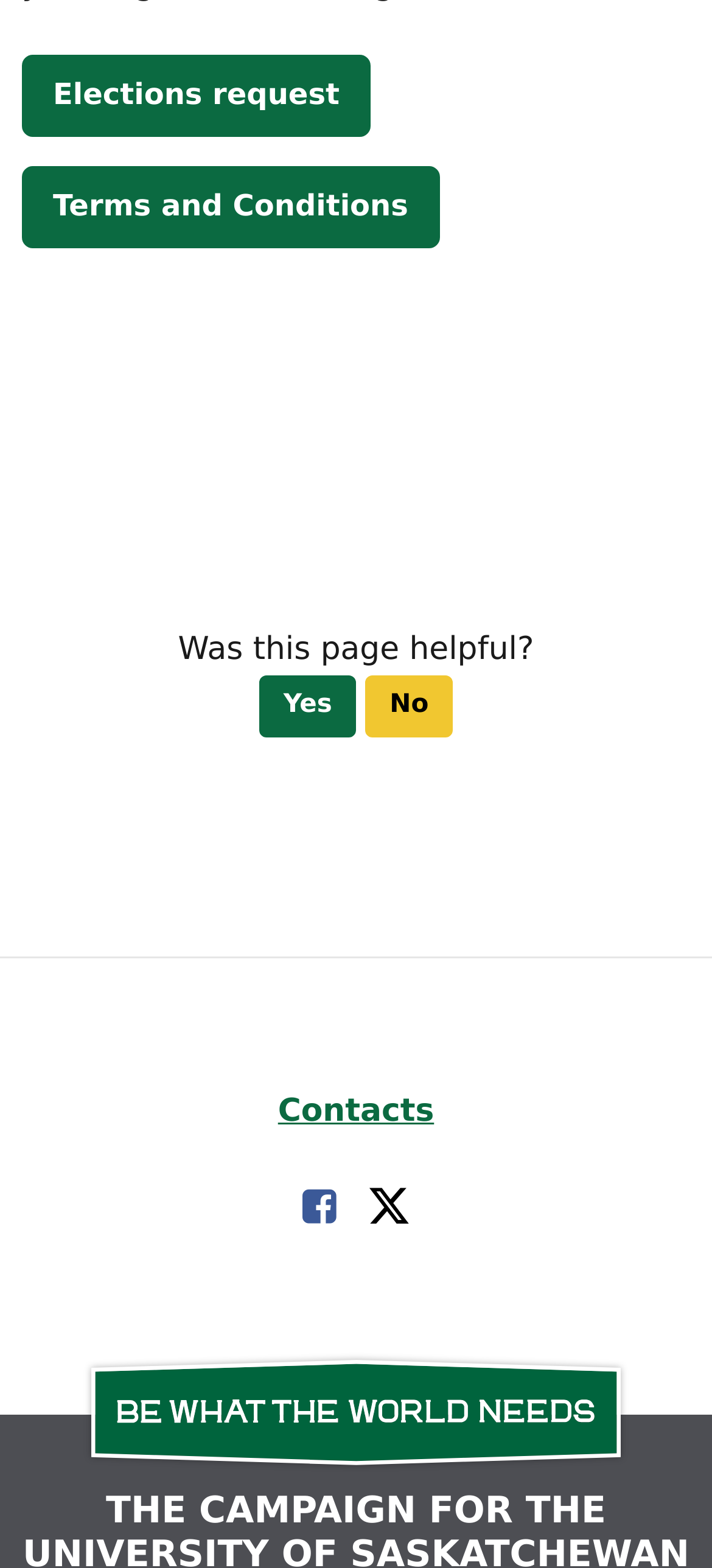Using the information in the image, could you please answer the following question in detail:
How many social media links are there?

There are two social media links on the webpage, one for Facebook and one for X, which can be found at the bottom of the page.